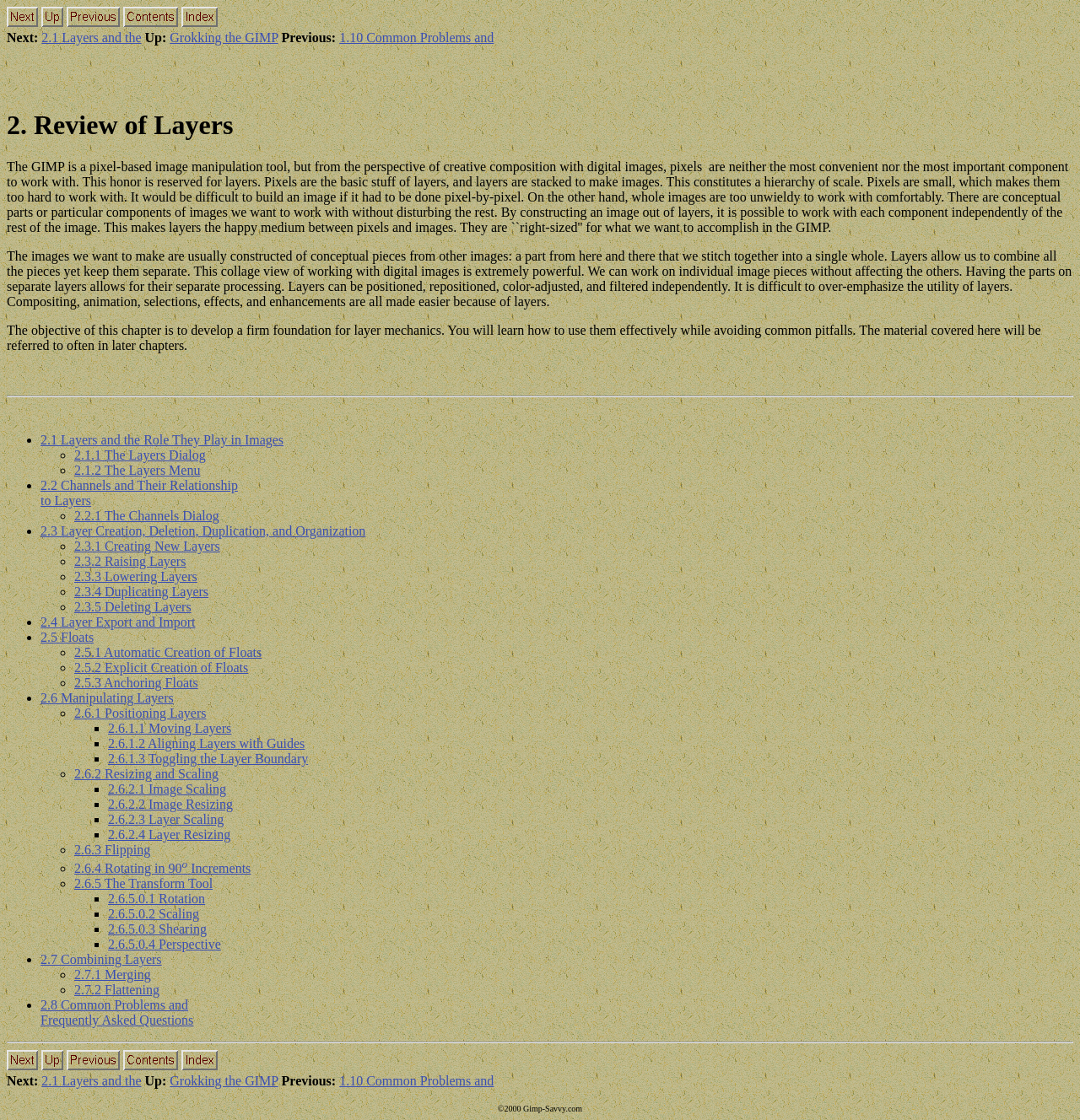What is the relationship between layers and channels?
Could you give a comprehensive explanation in response to this question?

The webpage mentions 'Channels and Their Relationship to Layers' as a subtopic, indicating that there is a connection between layers and channels, although the exact nature of this relationship is not explicitly stated.